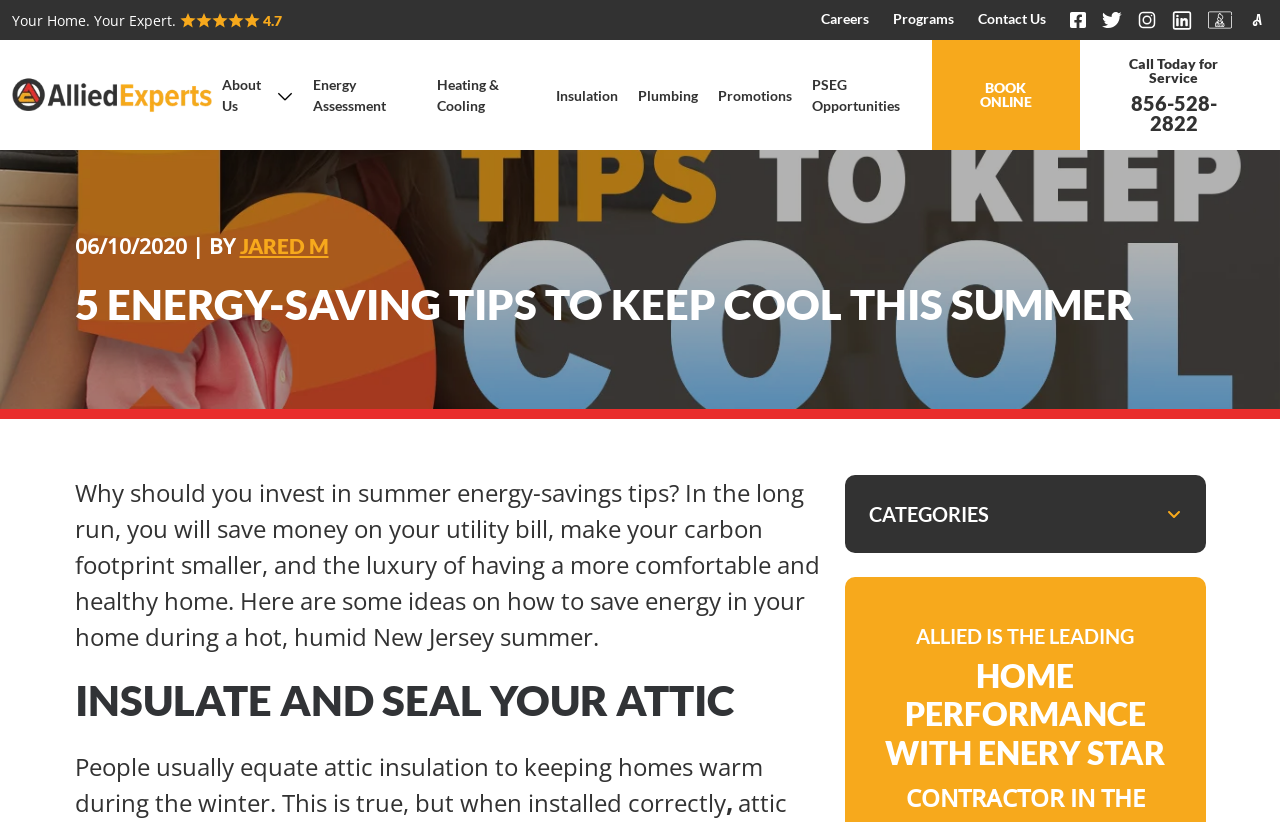Extract the bounding box coordinates for the HTML element that matches this description: "Energy Assessment". The coordinates should be four float numbers between 0 and 1, i.e., [left, top, right, bottom].

[0.237, 0.049, 0.334, 0.182]